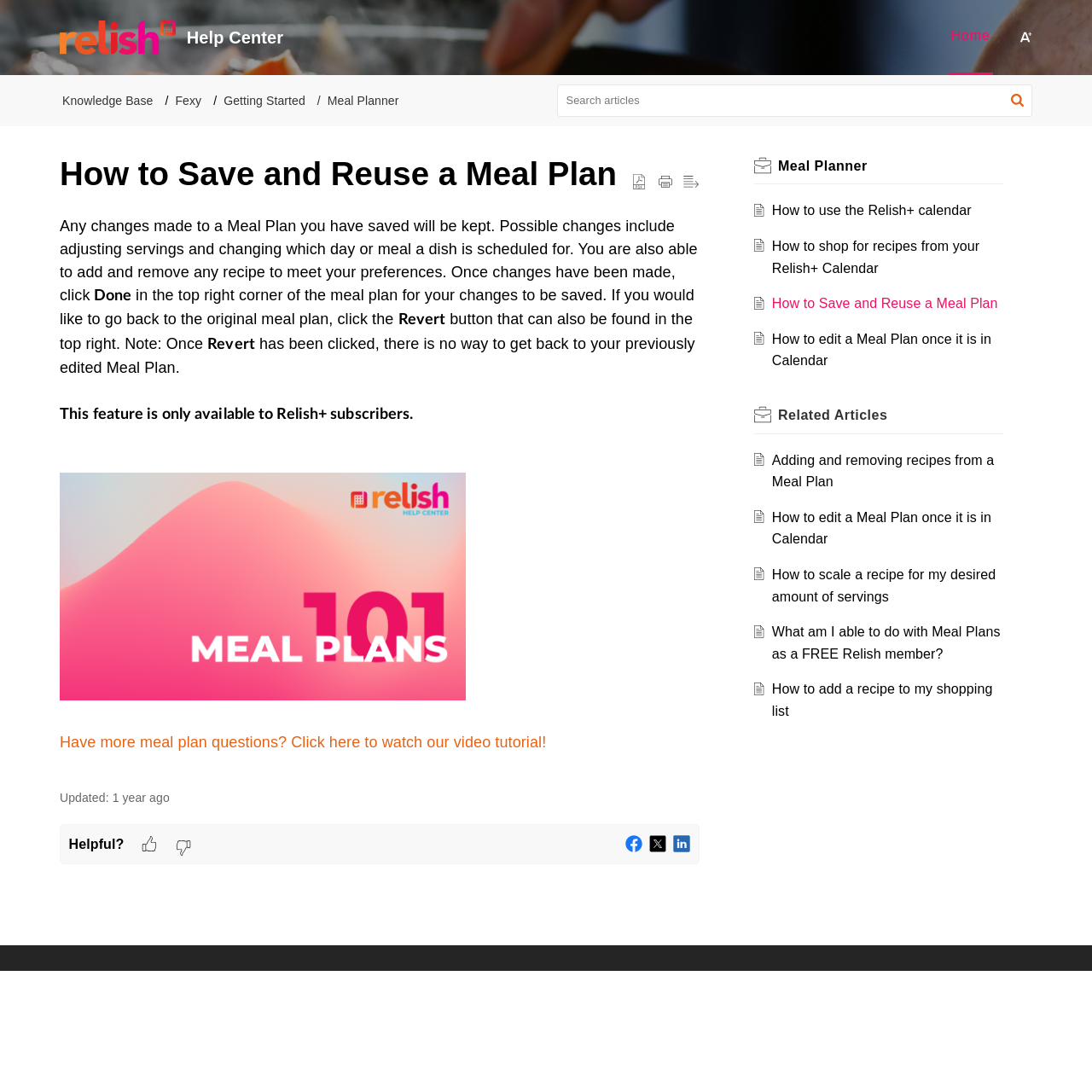Determine the bounding box coordinates for the area that should be clicked to carry out the following instruction: "Click Help Center home".

[0.055, 0.019, 0.161, 0.05]